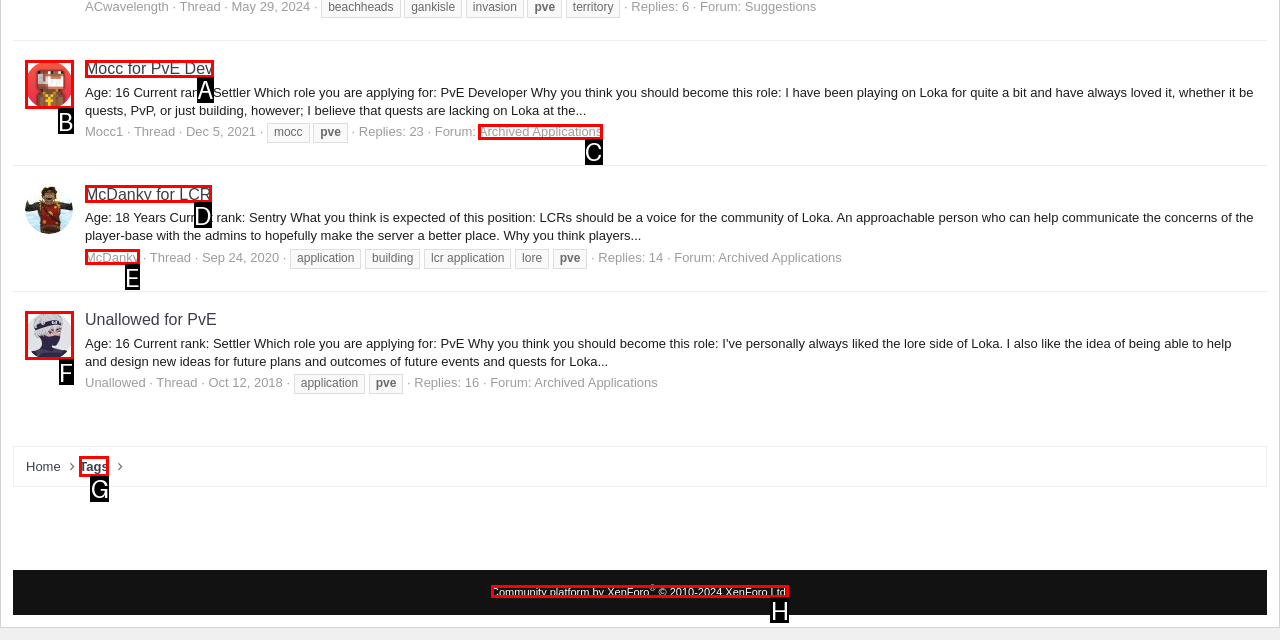Determine which option matches the element description: McDanky
Reply with the letter of the appropriate option from the options provided.

E